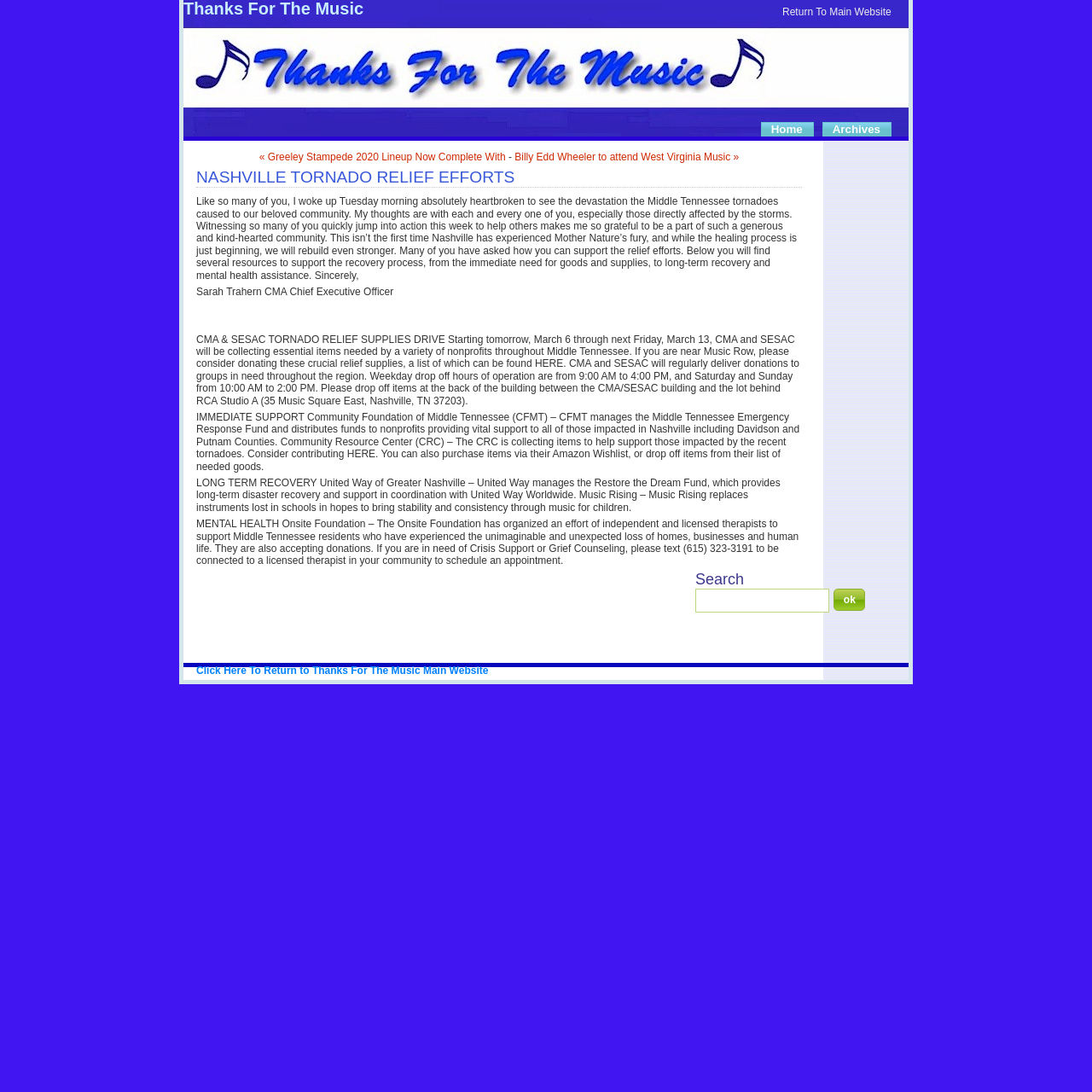What is the role of the Community Foundation of Middle Tennessee?
Refer to the image and respond with a one-word or short-phrase answer.

Managing the Middle Tennessee Emergency Response Fund